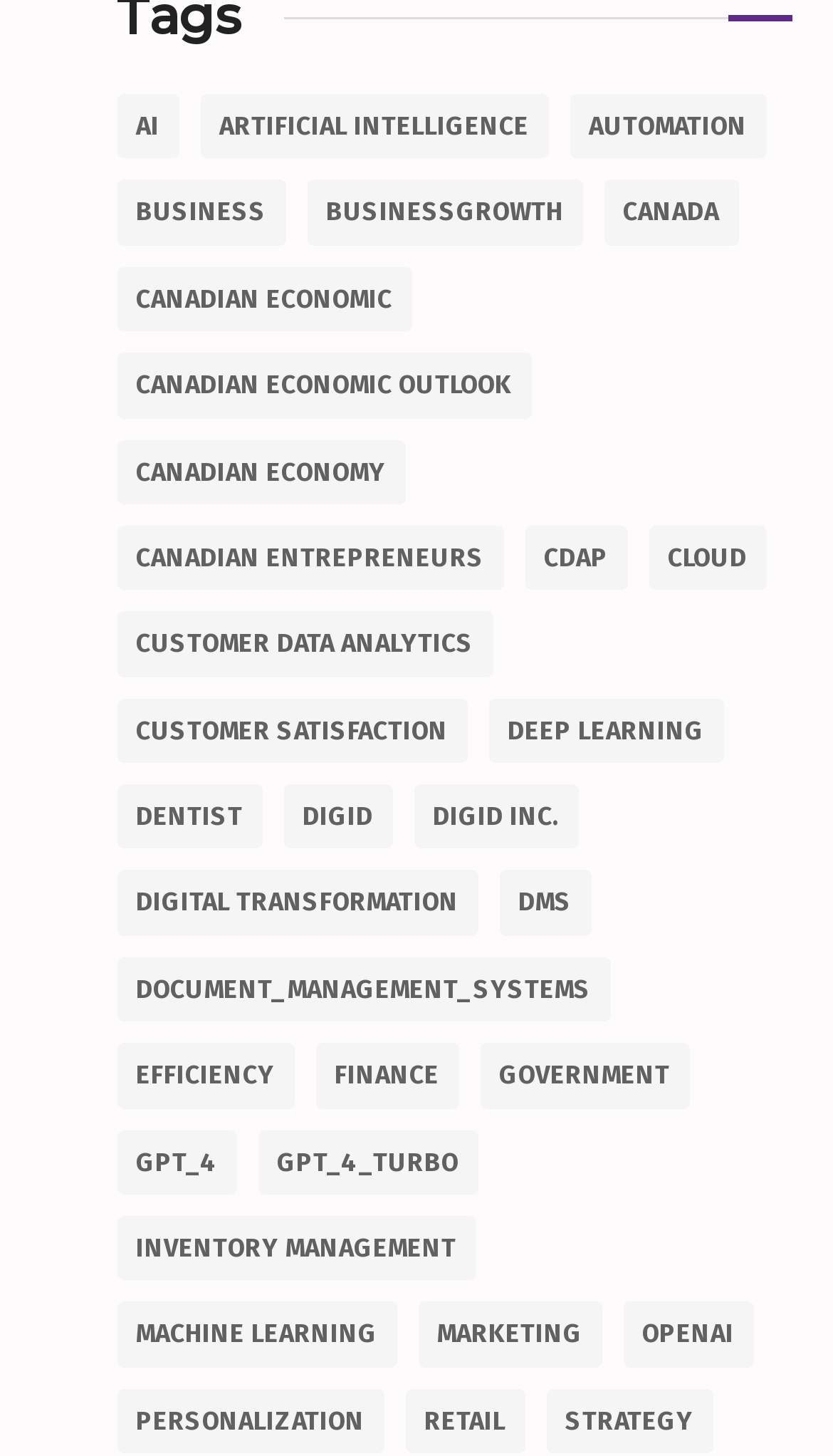Please identify the bounding box coordinates of the area that needs to be clicked to fulfill the following instruction: "Learn about automation."

[0.683, 0.065, 0.919, 0.109]